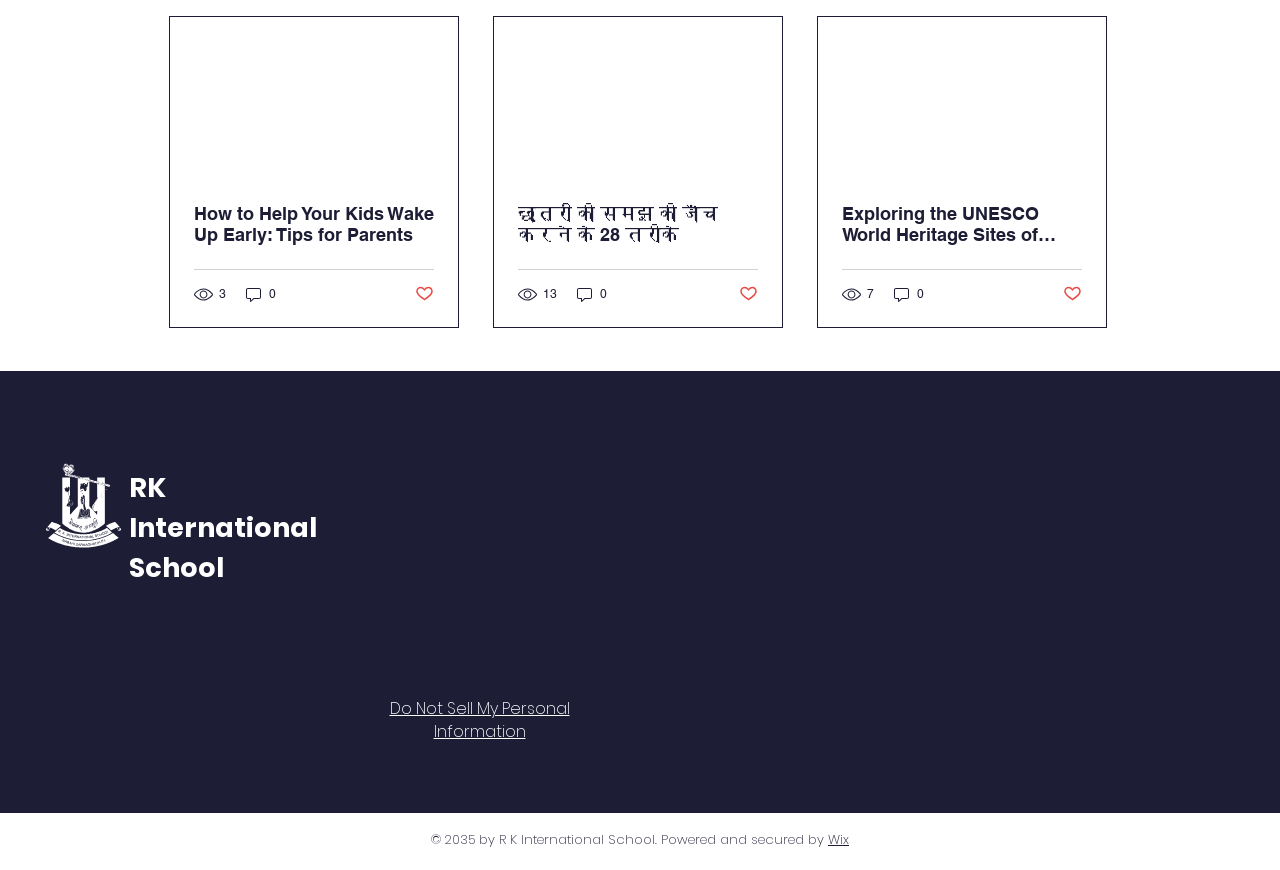Please provide the bounding box coordinates for the element that needs to be clicked to perform the following instruction: "Contact the school through email". The coordinates should be given as four float numbers between 0 and 1, i.e., [left, top, right, bottom].

[0.787, 0.807, 0.862, 0.834]